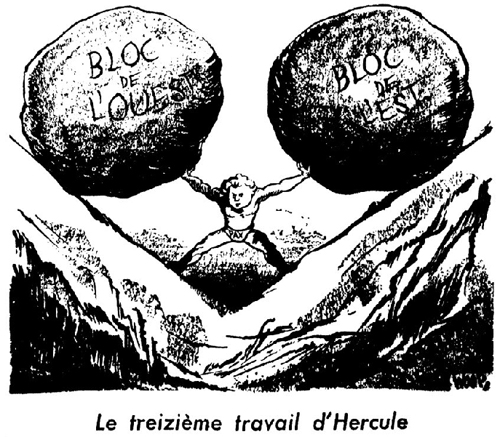When was the cartoon created?
Deliver a detailed and extensive answer to the question.

The cartoon was created on September 27, 1947, which is a significant date because it falls within the post-war era, a time of great geopolitical tension and competition between nations. The cartoon's creation during this time period adds context to its commentary on the Cold War.